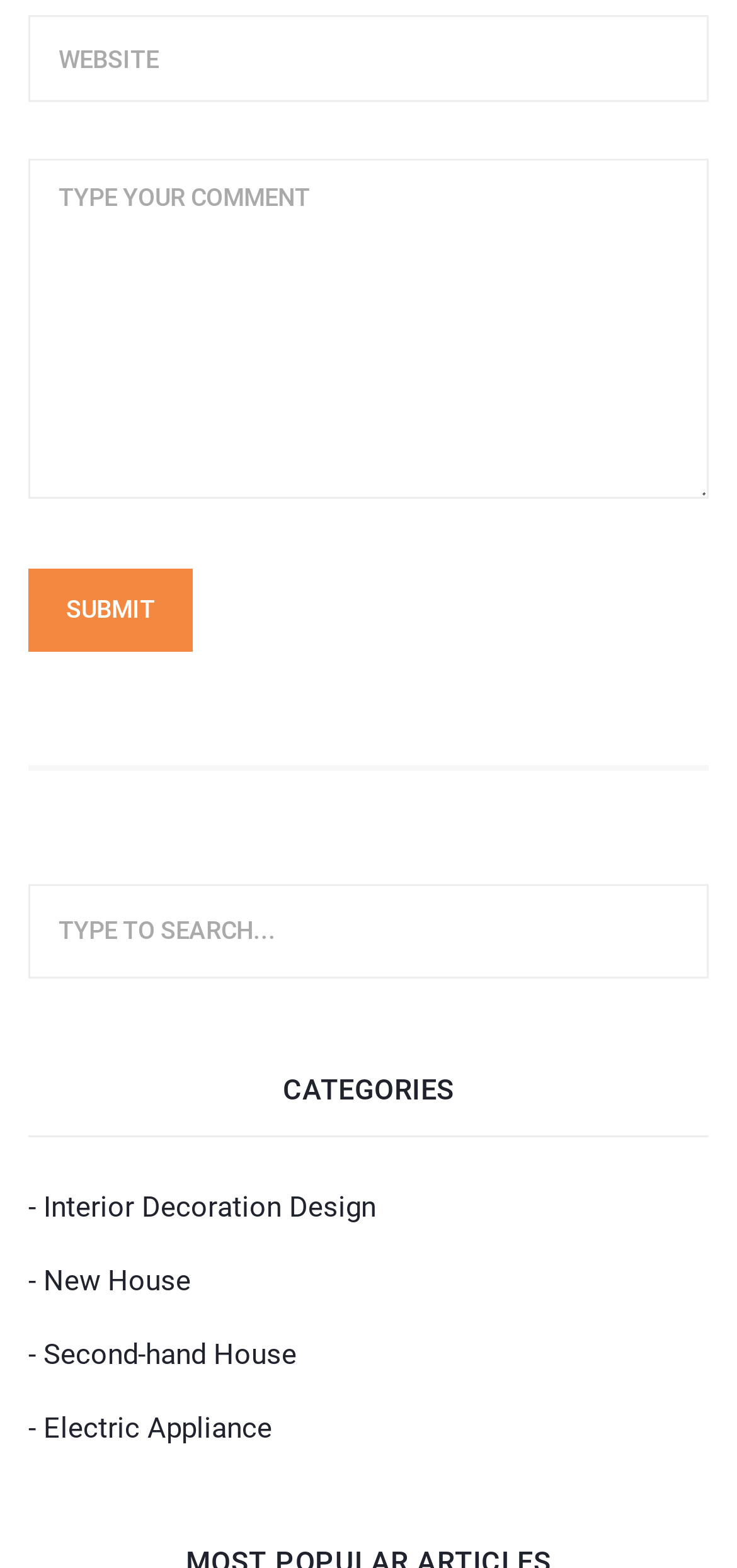Use the information in the screenshot to answer the question comprehensively: What is the purpose of the textbox at the top?

The textbox at the top has a placeholder text 'type to search...', which suggests that it is used for searching something on the website.